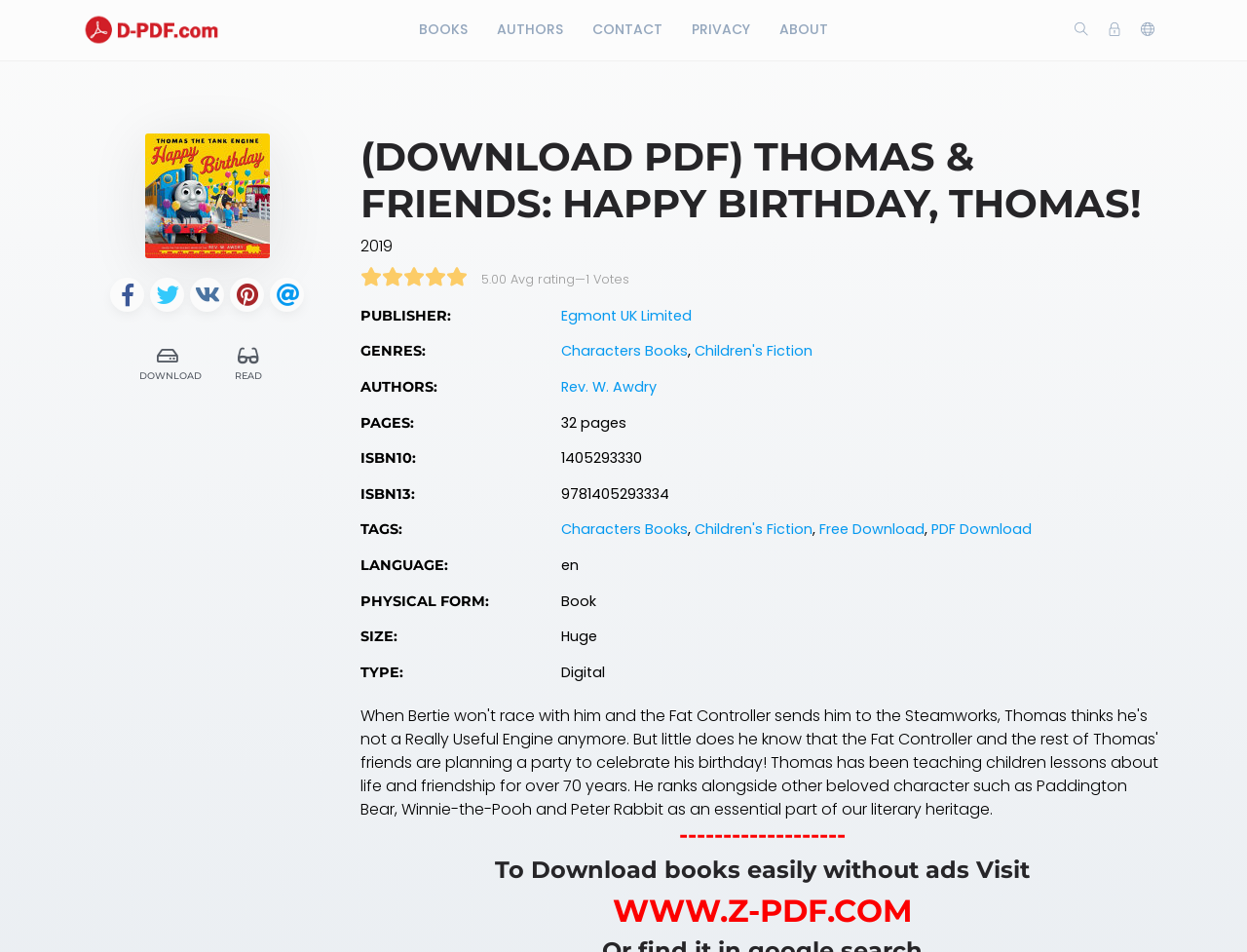Who is the author of the book?
Look at the image and provide a detailed response to the question.

The author of the book can be found in the LayoutTableCell element with the text 'AUTHORS:' and the corresponding value 'Rev. W. Awdry' which is located in the table below the book title.